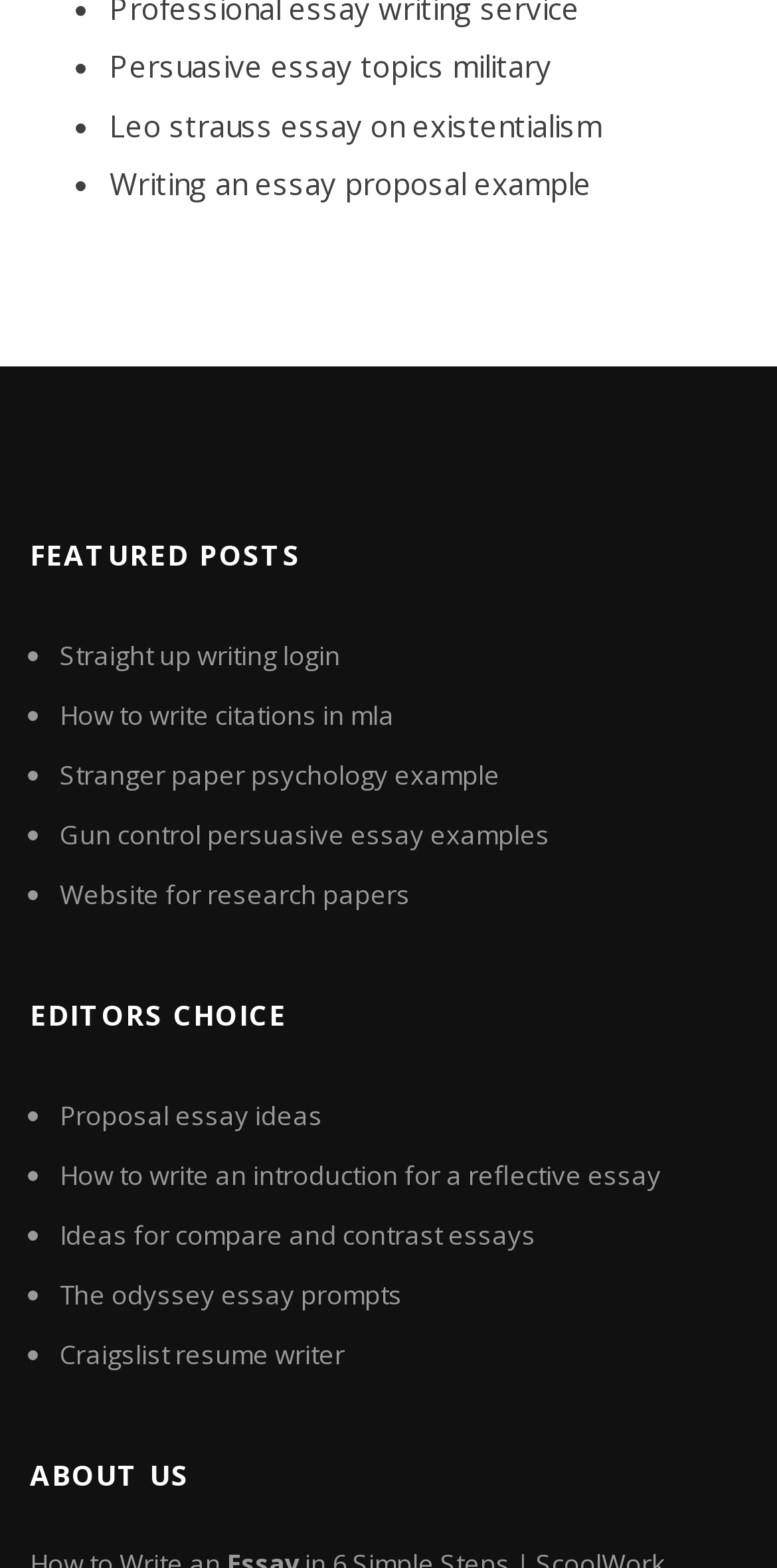Pinpoint the bounding box coordinates of the area that must be clicked to complete this instruction: "Learn how to write citations in mla".

[0.077, 0.444, 0.508, 0.467]